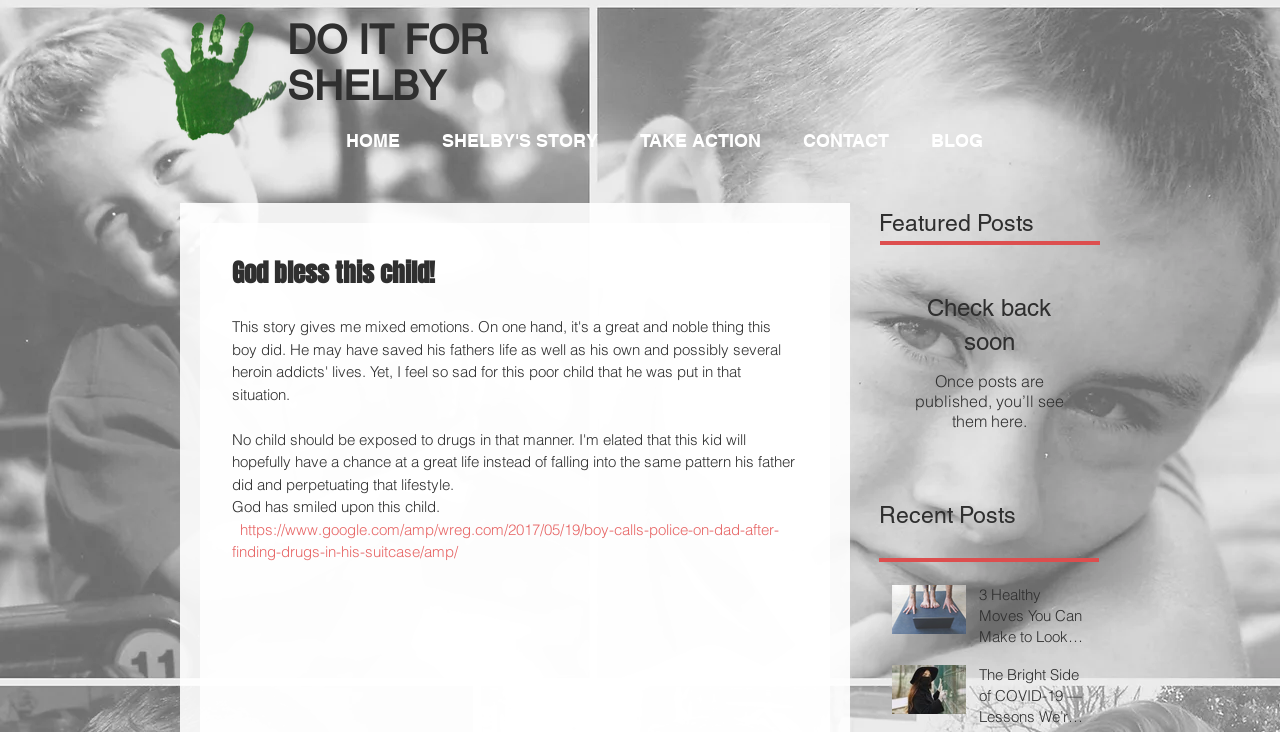Find the bounding box coordinates of the clickable area required to complete the following action: "View the post '3 Healthy Moves You Can Make to Look and Feel Better During a Pandemic by Cheryl Conklin'".

[0.765, 0.798, 0.849, 0.895]